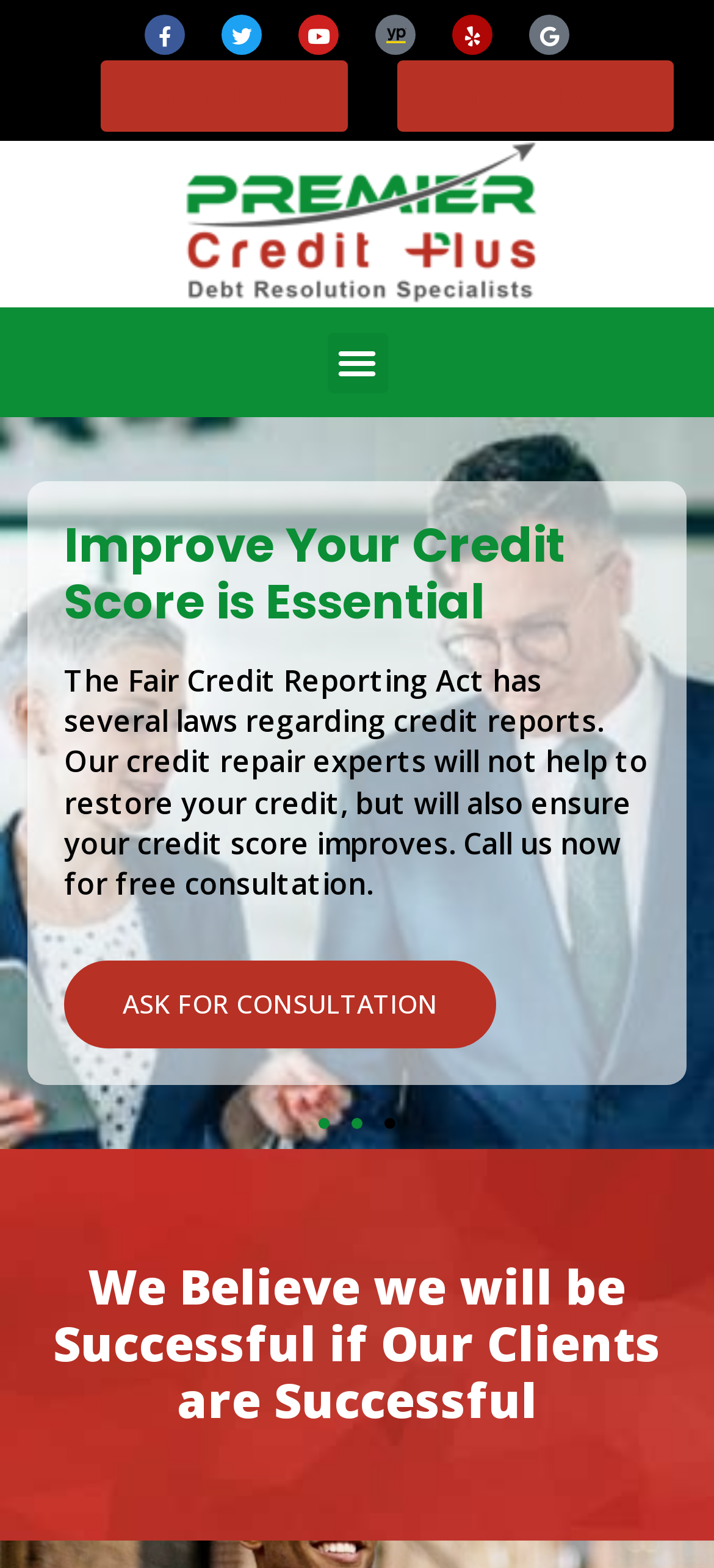Please predict the bounding box coordinates of the element's region where a click is necessary to complete the following instruction: "View the news about Israel and Gaza". The coordinates should be represented by four float numbers between 0 and 1, i.e., [left, top, right, bottom].

None